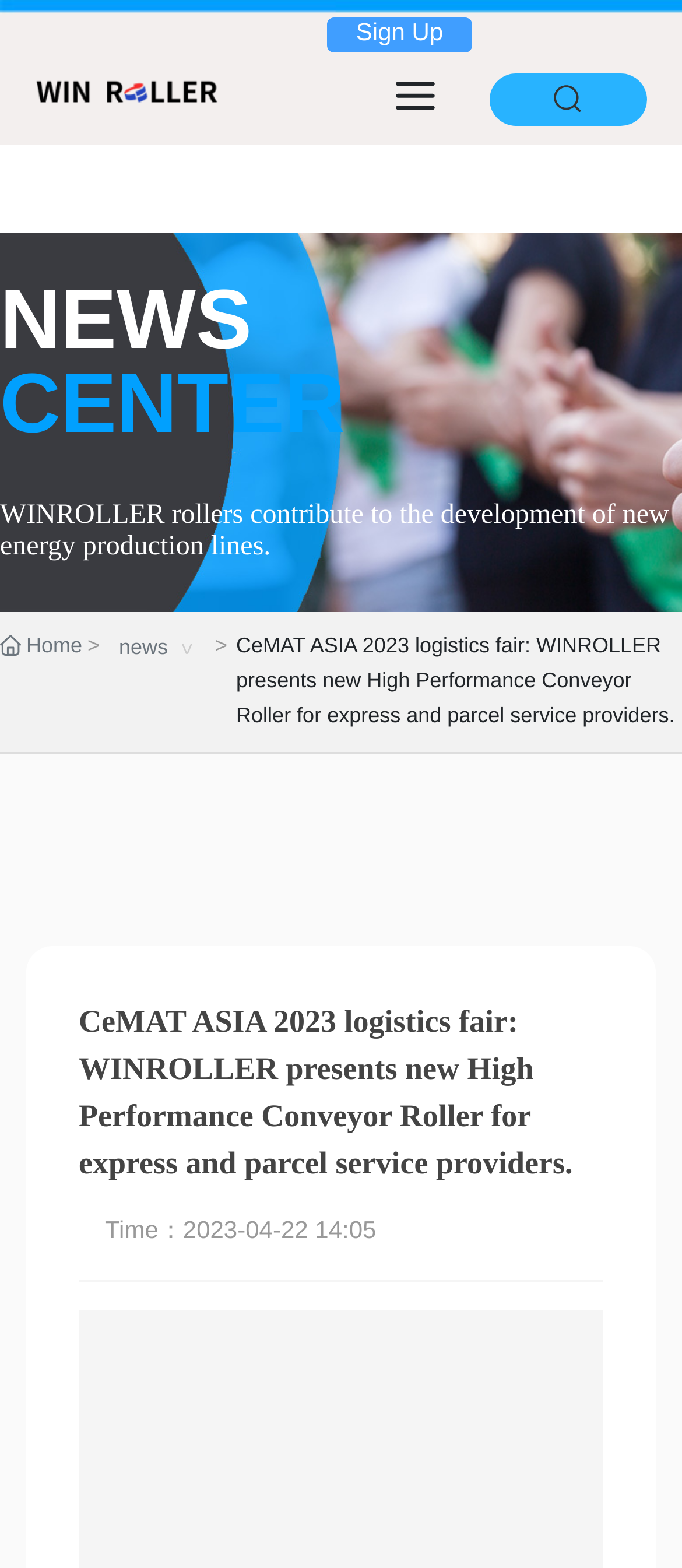What is the purpose of the image at the top-right corner?
Please provide a single word or phrase as your answer based on the image.

Decoration